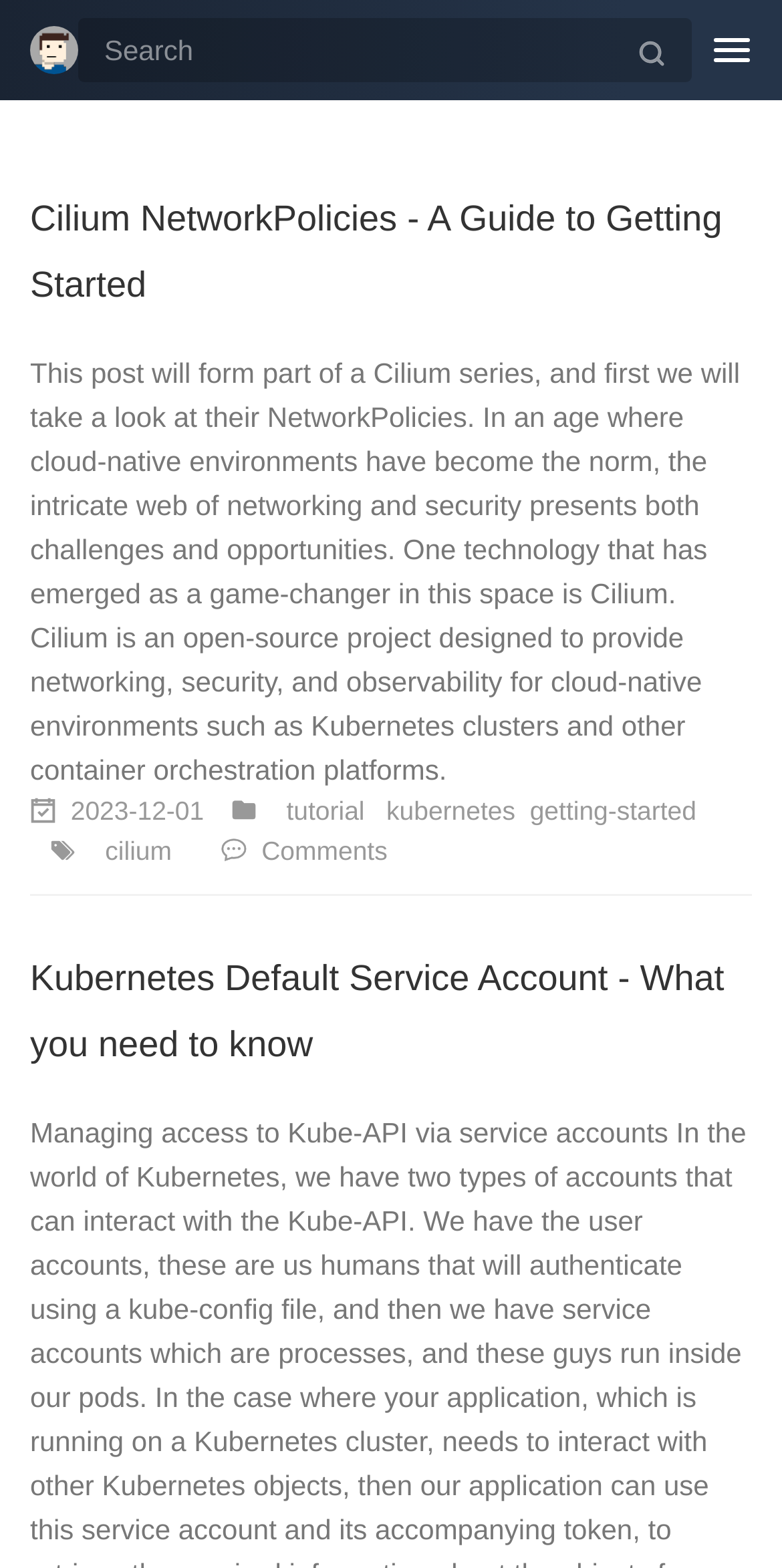Please examine the image and answer the question with a detailed explanation:
What is the title of the first article on the webpage?

The first article on the webpage has a heading element with the text 'Cilium NetworkPolicies - A Guide to Getting Started'. This is likely the title of the article.